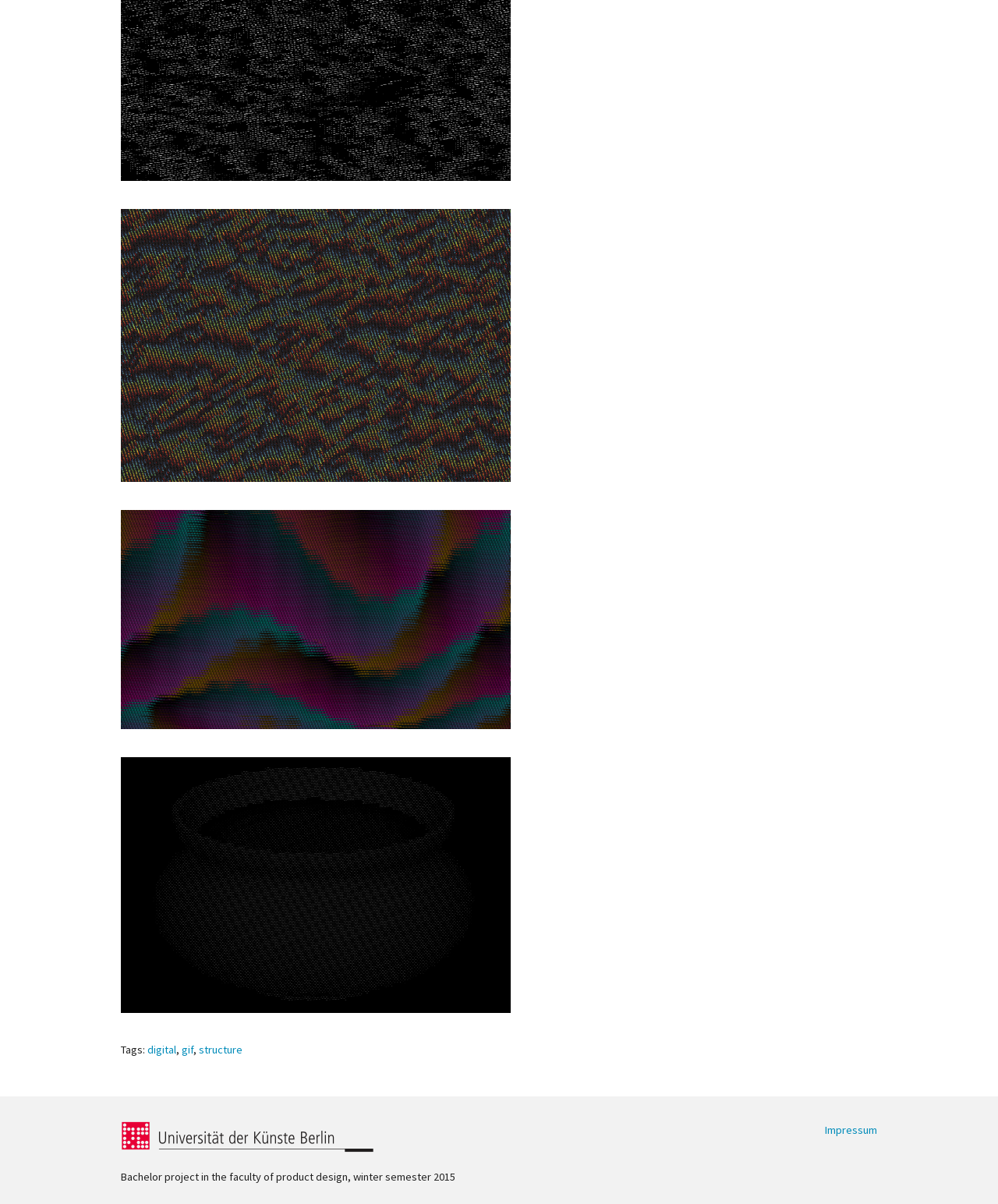From the details in the image, provide a thorough response to the question: What is the logo image in the article section?

In the article section, there is an image with the name 'UdK_Berlin-Logo_farbig.svg'. This image is likely the logo of UdK Berlin, which is a university in Berlin.